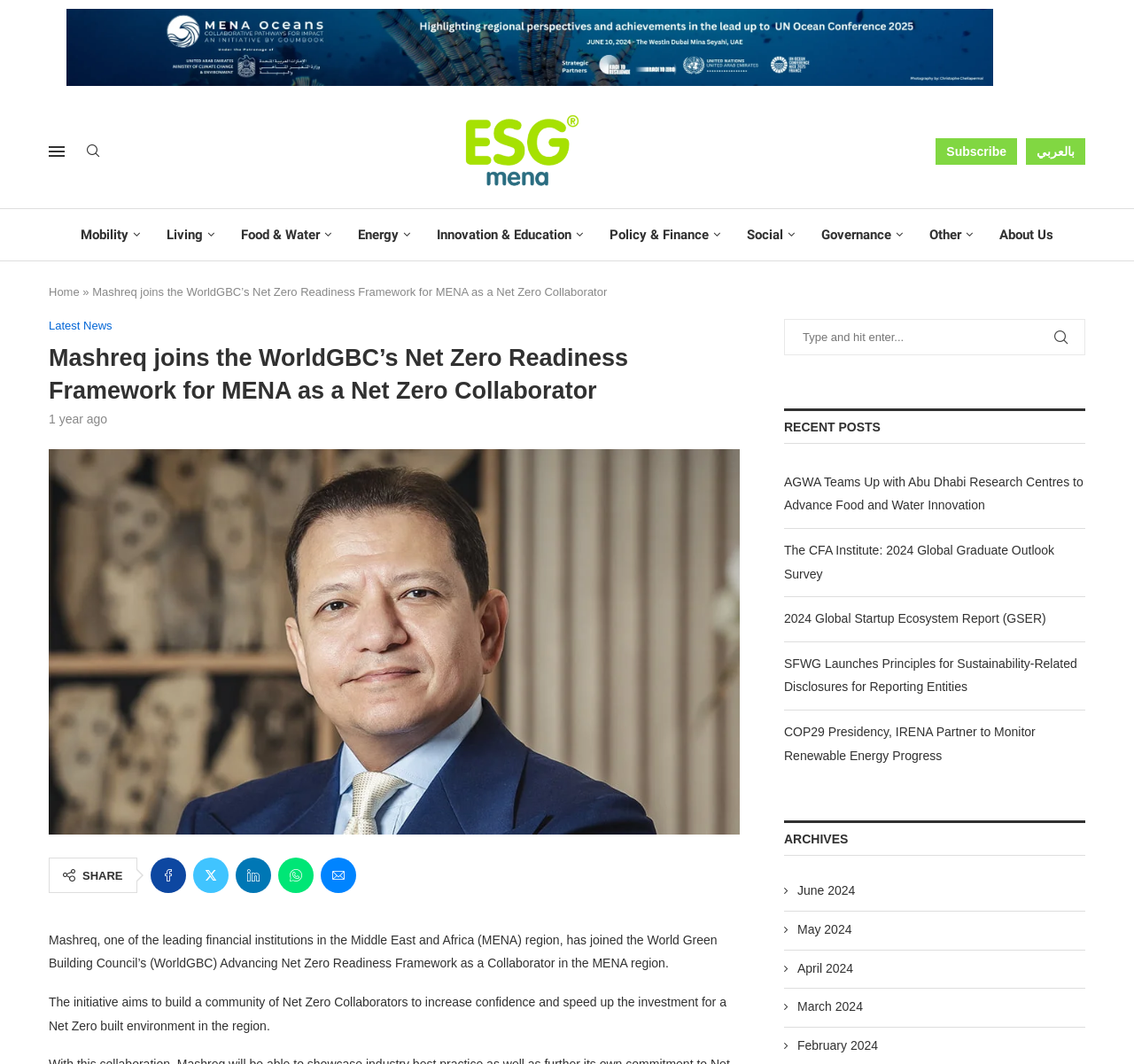What is the category of the post 'AGWA Teams Up with Abu Dhabi Research Centres to Advance Food and Water Innovation'?
Respond to the question with a well-detailed and thorough answer.

The post 'AGWA Teams Up with Abu Dhabi Research Centres to Advance Food and Water Innovation' is categorized under 'RECENT POSTS' on the webpage.